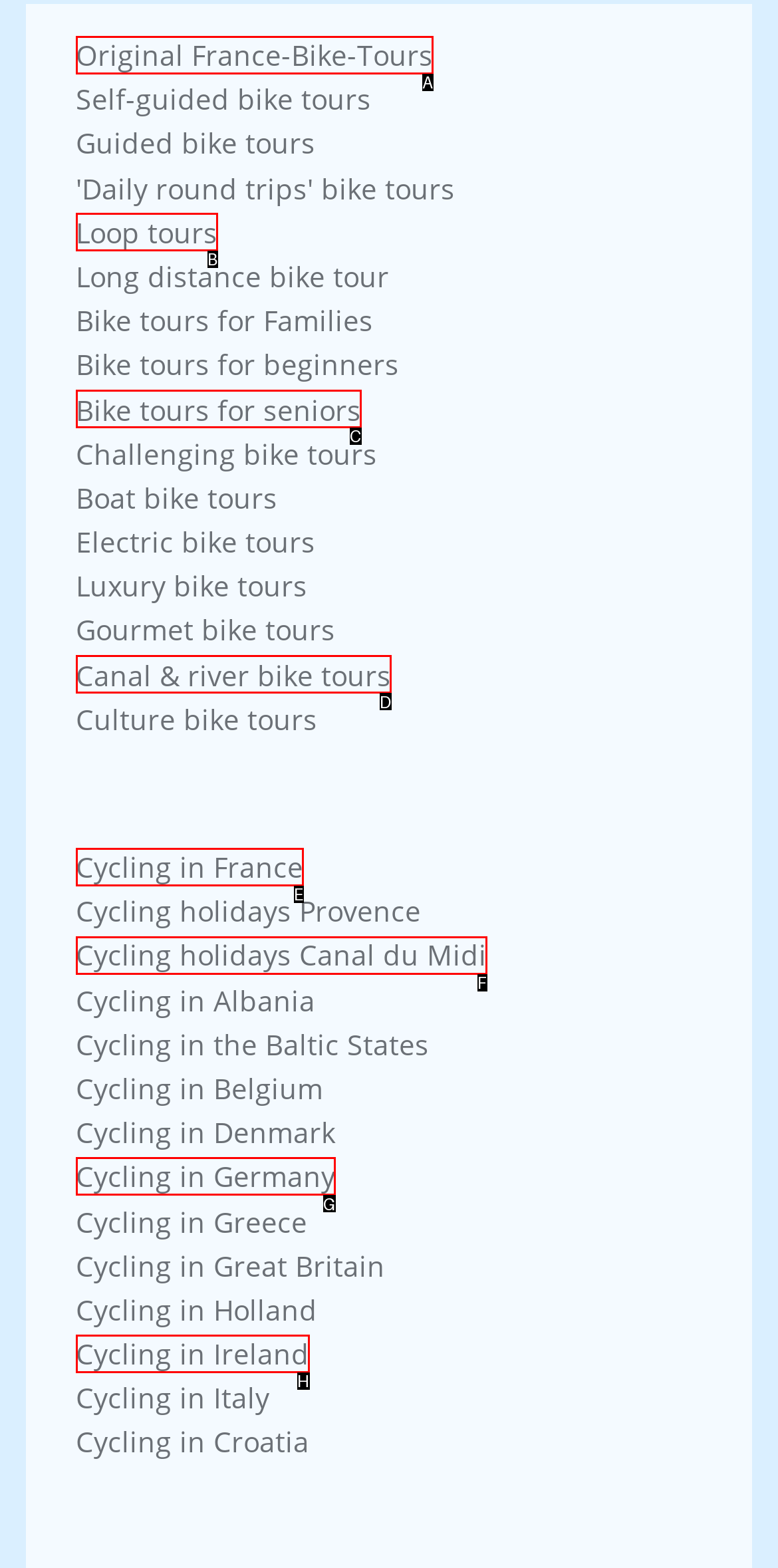Find the option that fits the given description: 513-831-5124
Answer with the letter representing the correct choice directly.

None